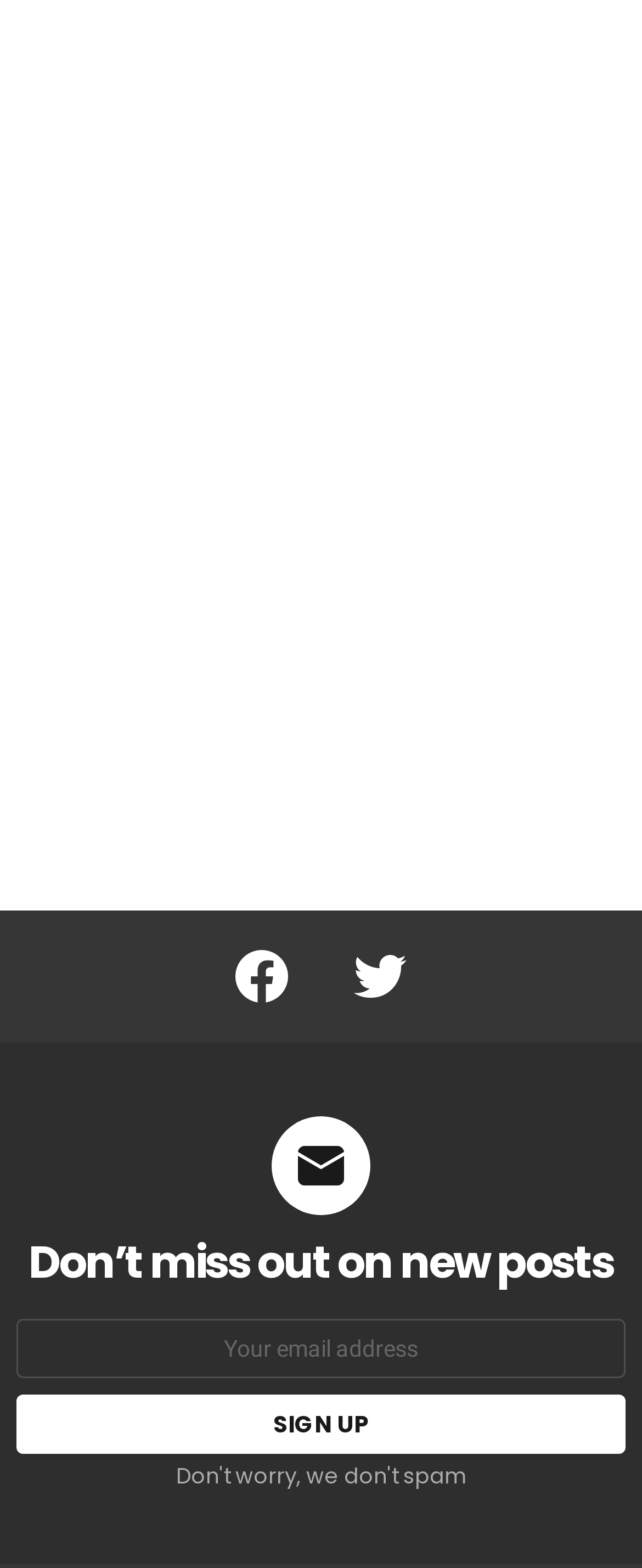What is the text on the button? Look at the image and give a one-word or short phrase answer.

SIGN UP